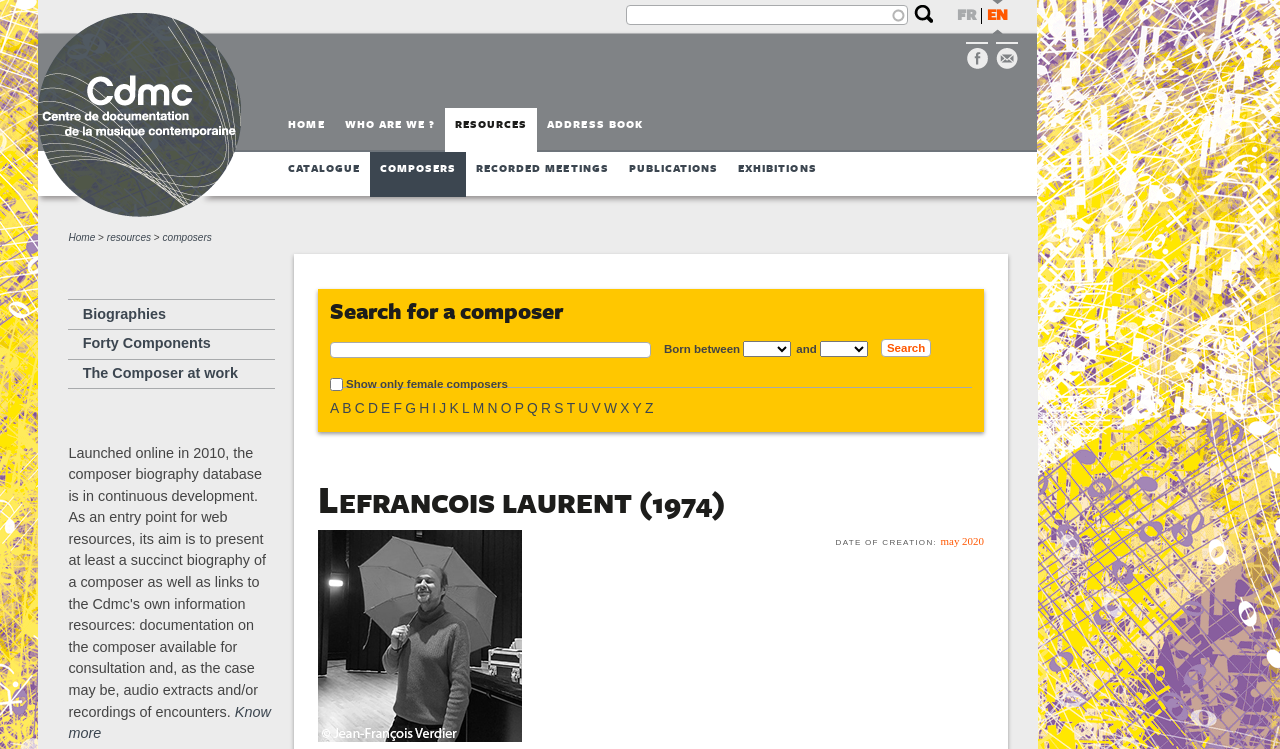Please provide the bounding box coordinate of the region that matches the element description: parent_node: HOME title="Home". Coordinates should be in the format (top-left x, top-left y, bottom-right x, bottom-right y) and all values should be between 0 and 1.

[0.03, 0.0, 0.189, 0.29]